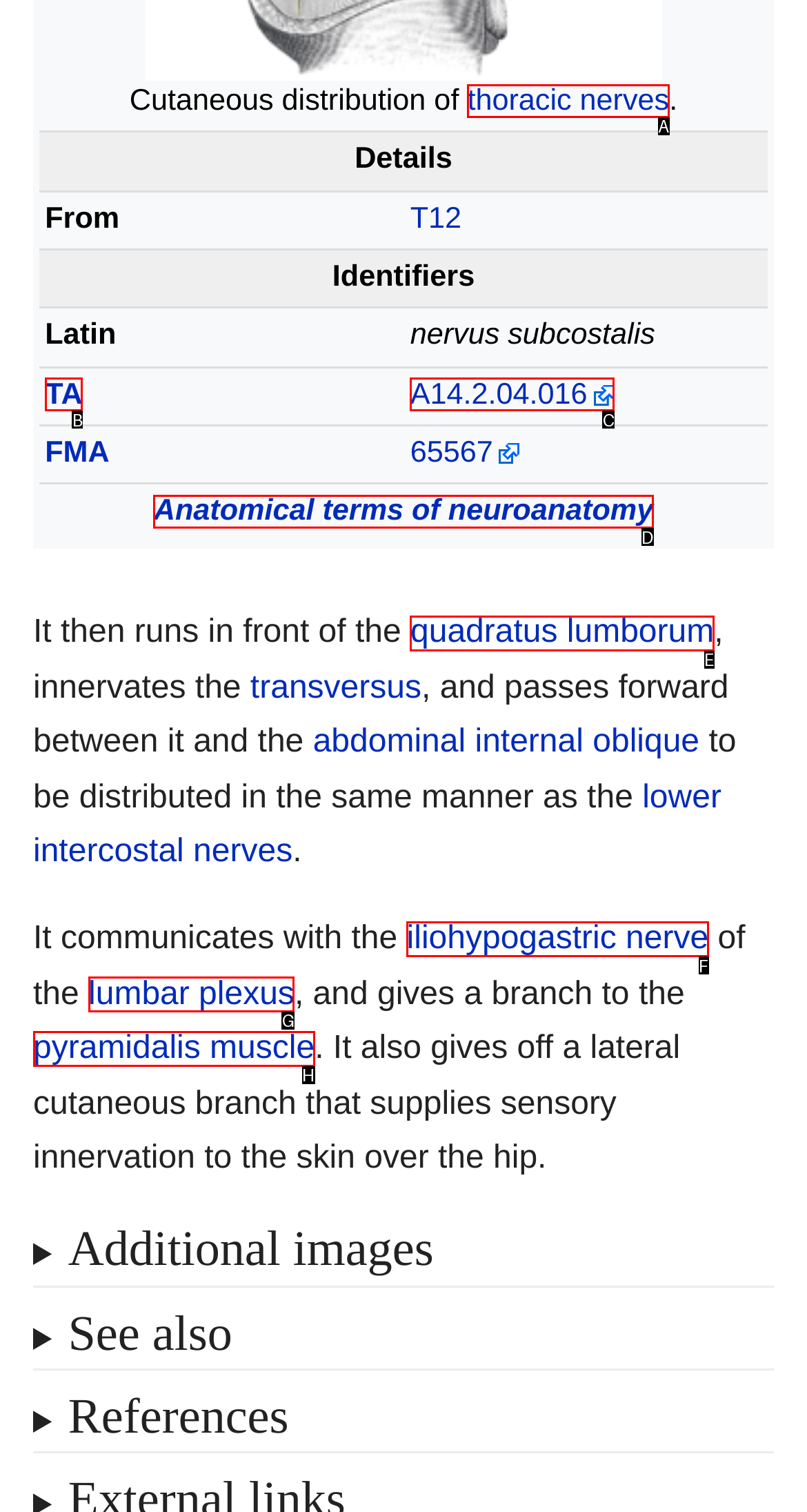Select the HTML element that matches the description: iliohypogastric nerve. Provide the letter of the chosen option as your answer.

F